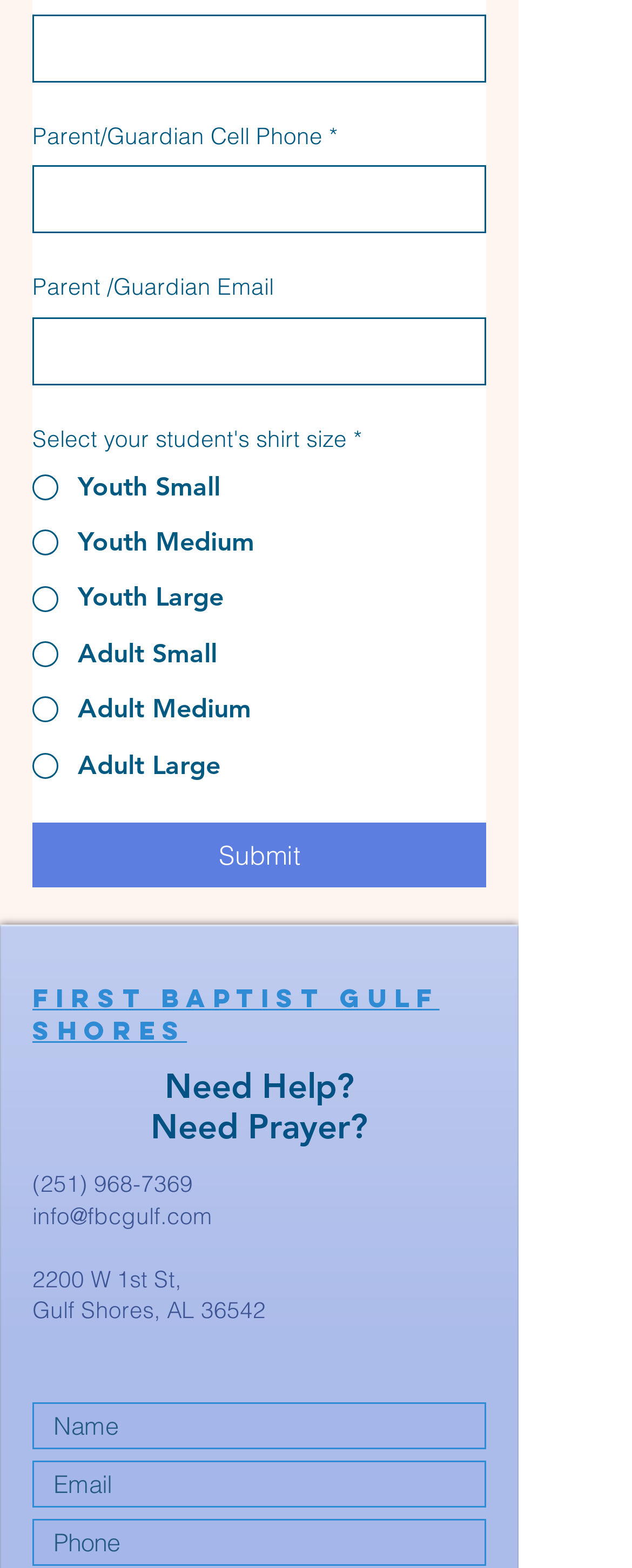Please locate the bounding box coordinates of the element that should be clicked to achieve the given instruction: "Enter parent/guardian full name".

[0.054, 0.01, 0.736, 0.051]